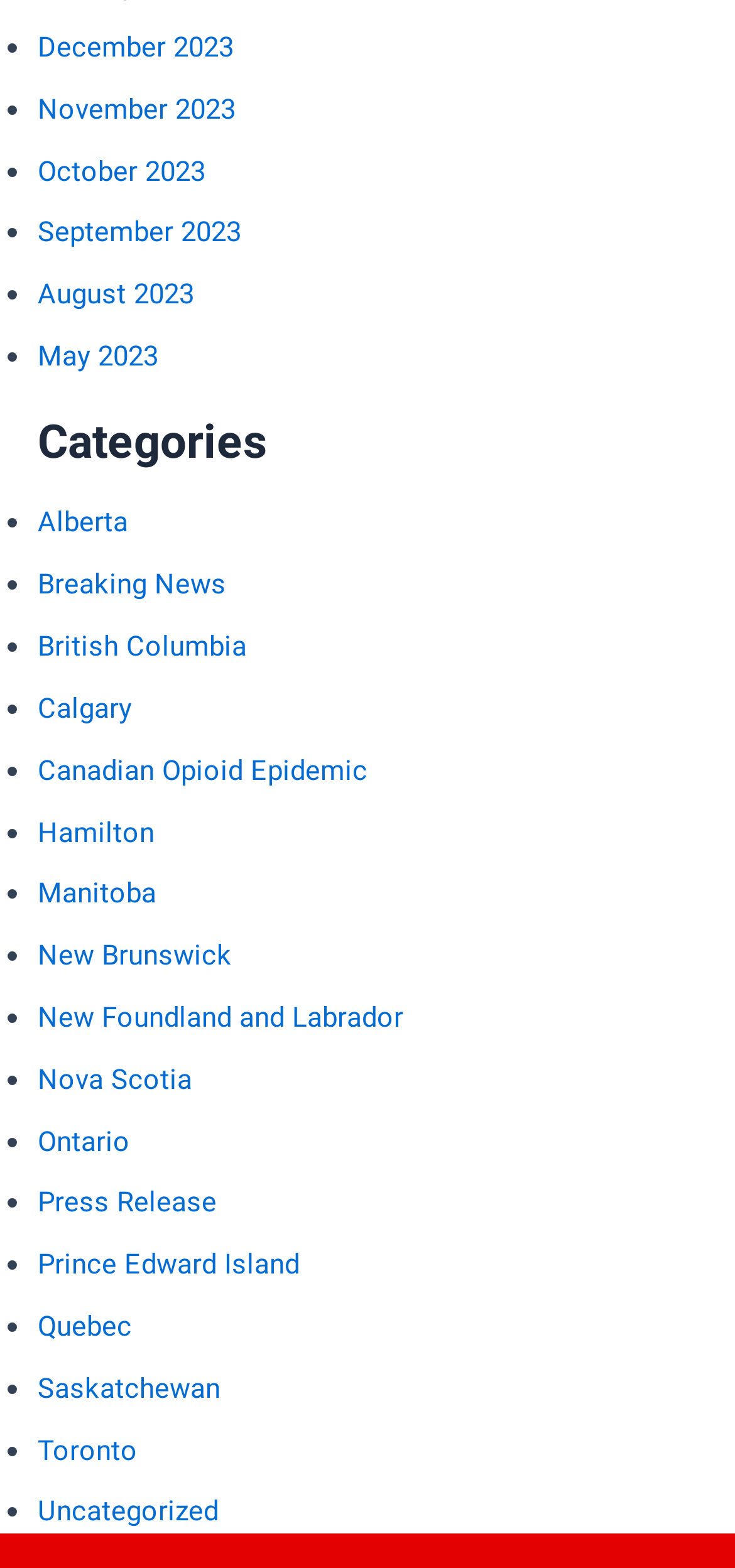Using the elements shown in the image, answer the question comprehensively: What is the purpose of the list markers on the webpage?

The list markers, represented by '•', are used to denote individual list items on the webpage. They are placed before each link, indicating that the links are part of a list or a categorized collection.